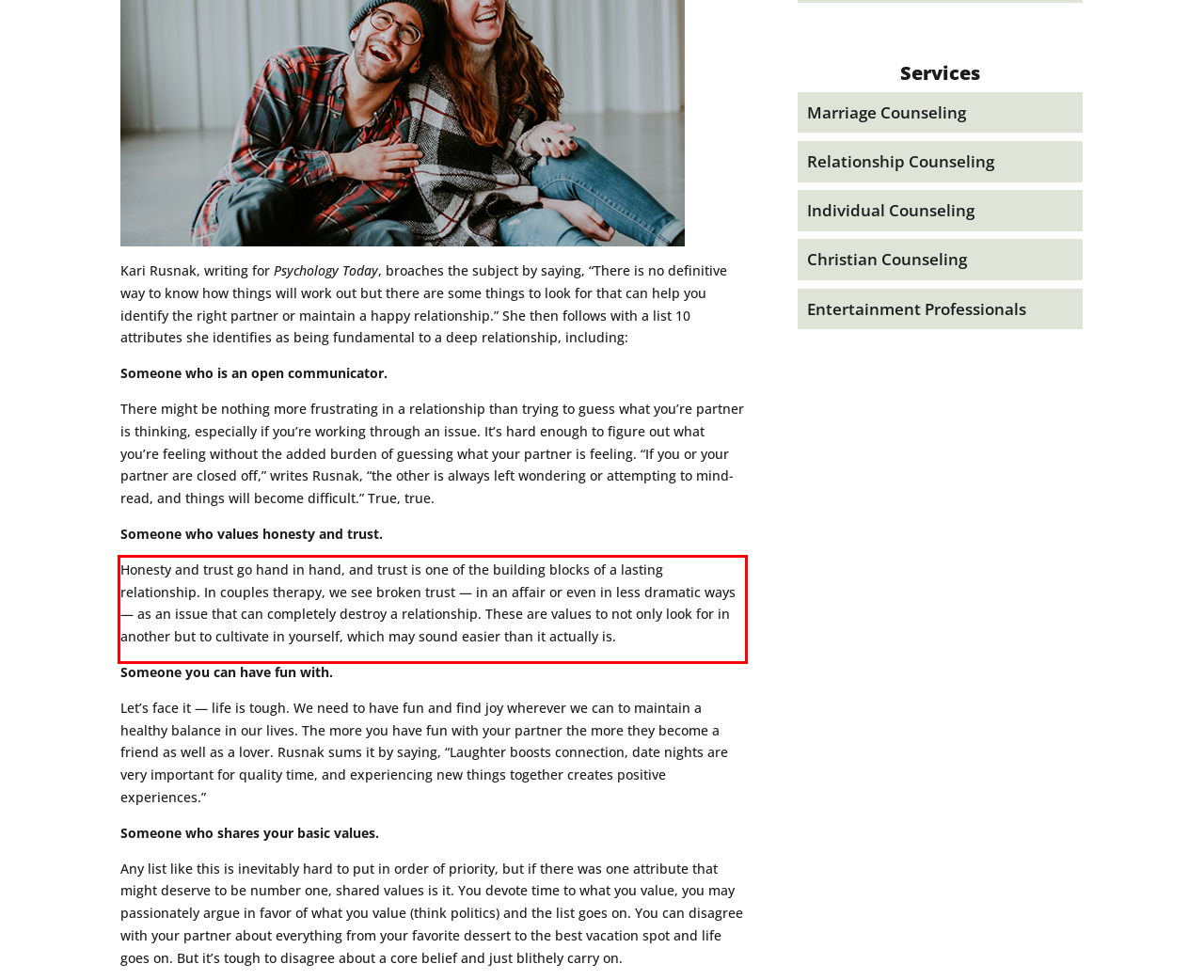Given a webpage screenshot with a red bounding box, perform OCR to read and deliver the text enclosed by the red bounding box.

Honesty and trust go hand in hand, and trust is one of the building blocks of a lasting relationship. In couples therapy, we see broken trust — in an affair or even in less dramatic ways — as an issue that can completely destroy a relationship. These are values to not only look for in another but to cultivate in yourself, which may sound easier than it actually is.